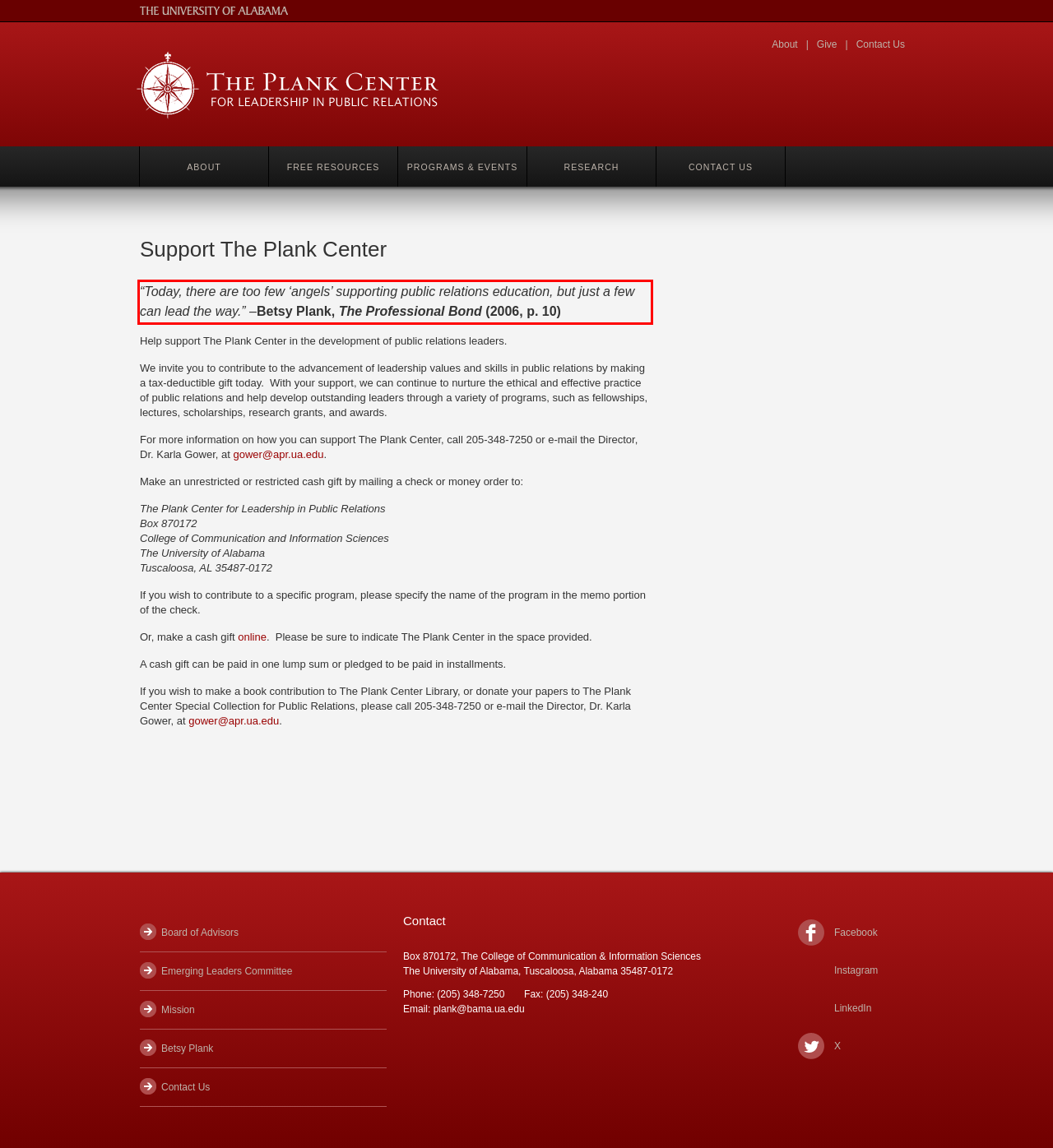Identify the red bounding box in the webpage screenshot and perform OCR to generate the text content enclosed.

“Today, there are too few ‘angels’ supporting public relations education, but just a few can lead the way.” –Betsy Plank, The Professional Bond (2006, p. 10)